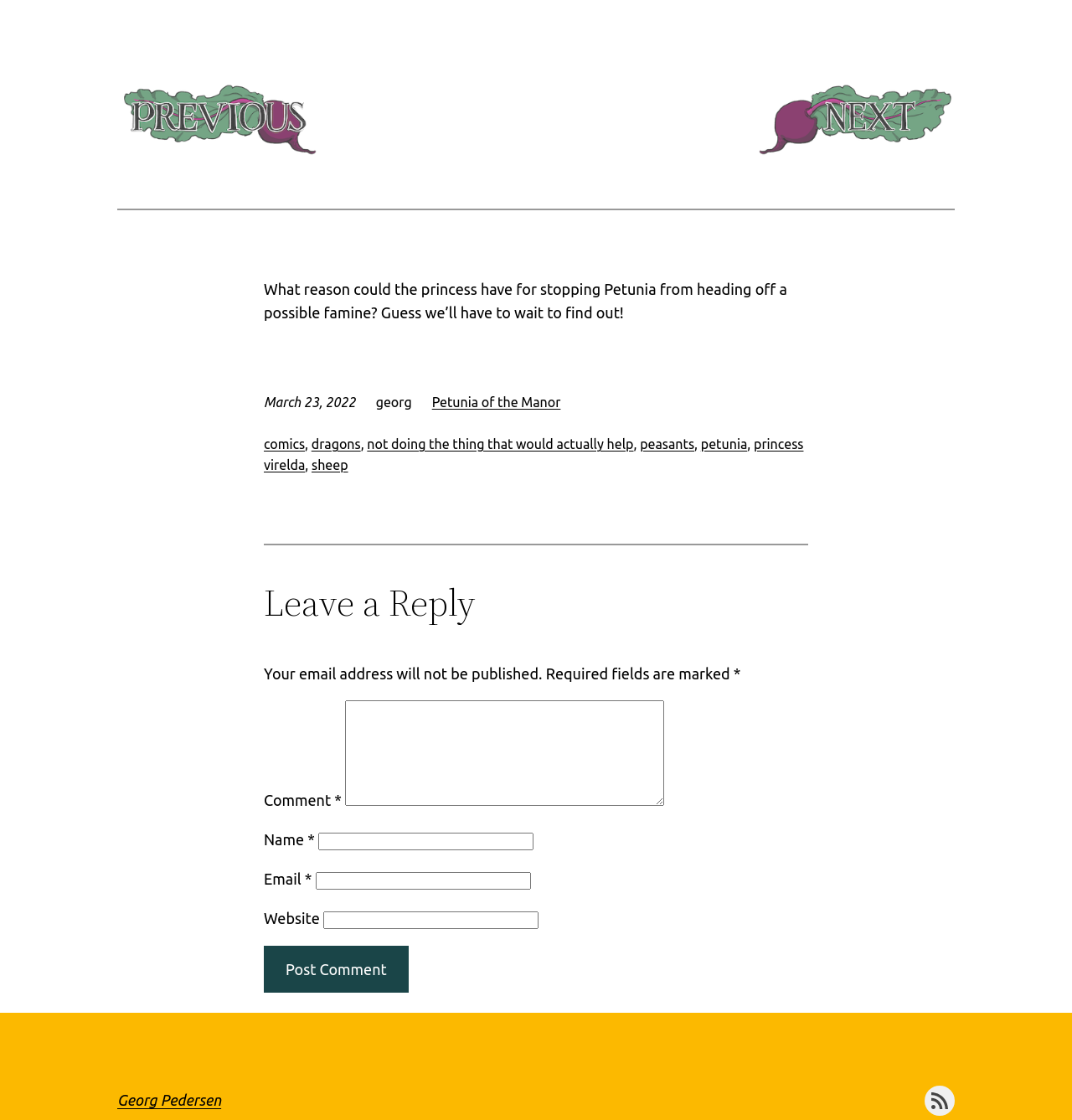Extract the bounding box for the UI element that matches this description: "comics".

[0.246, 0.39, 0.284, 0.403]